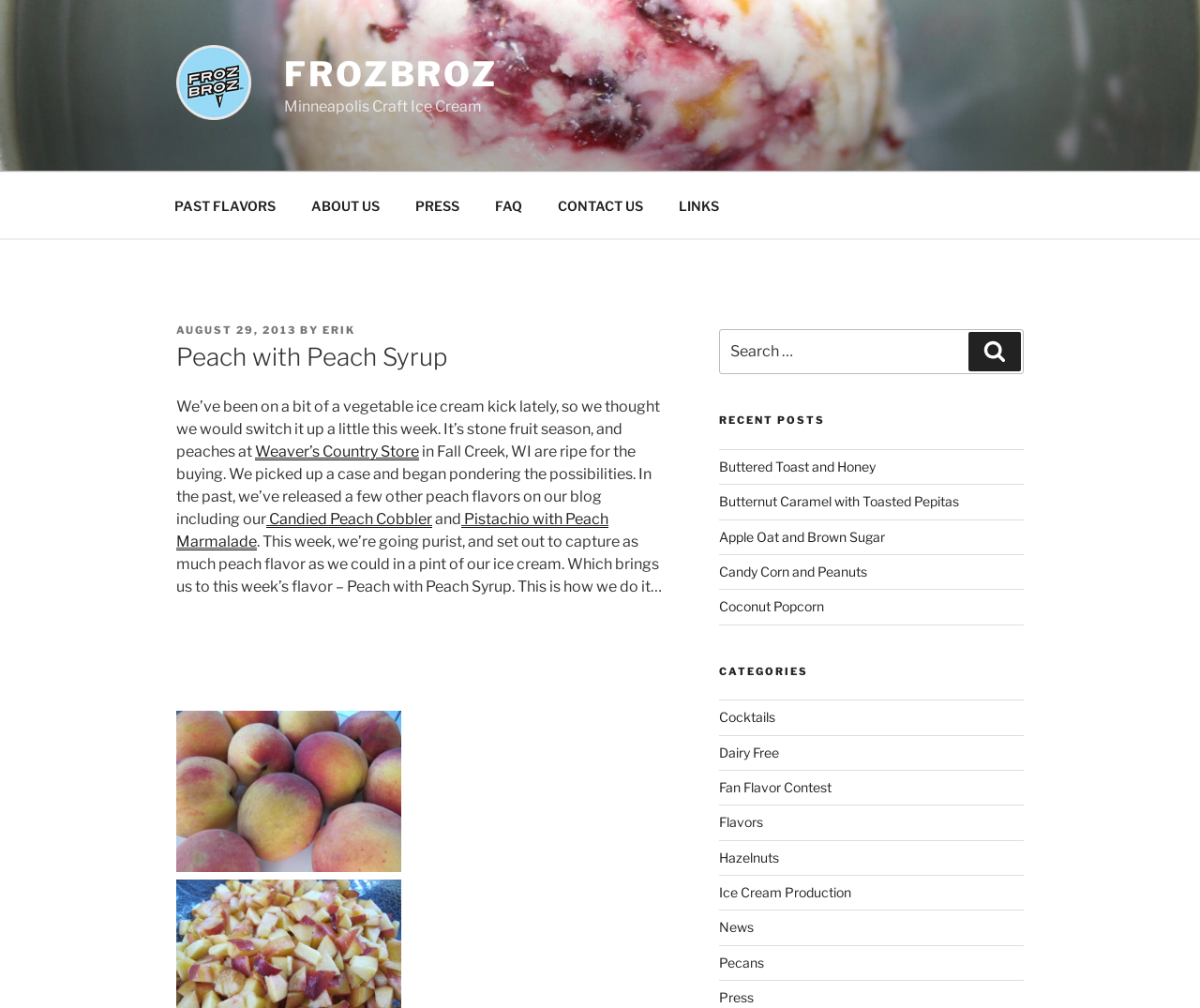Locate the bounding box coordinates of the segment that needs to be clicked to meet this instruction: "View the ABOUT US page".

[0.245, 0.181, 0.33, 0.227]